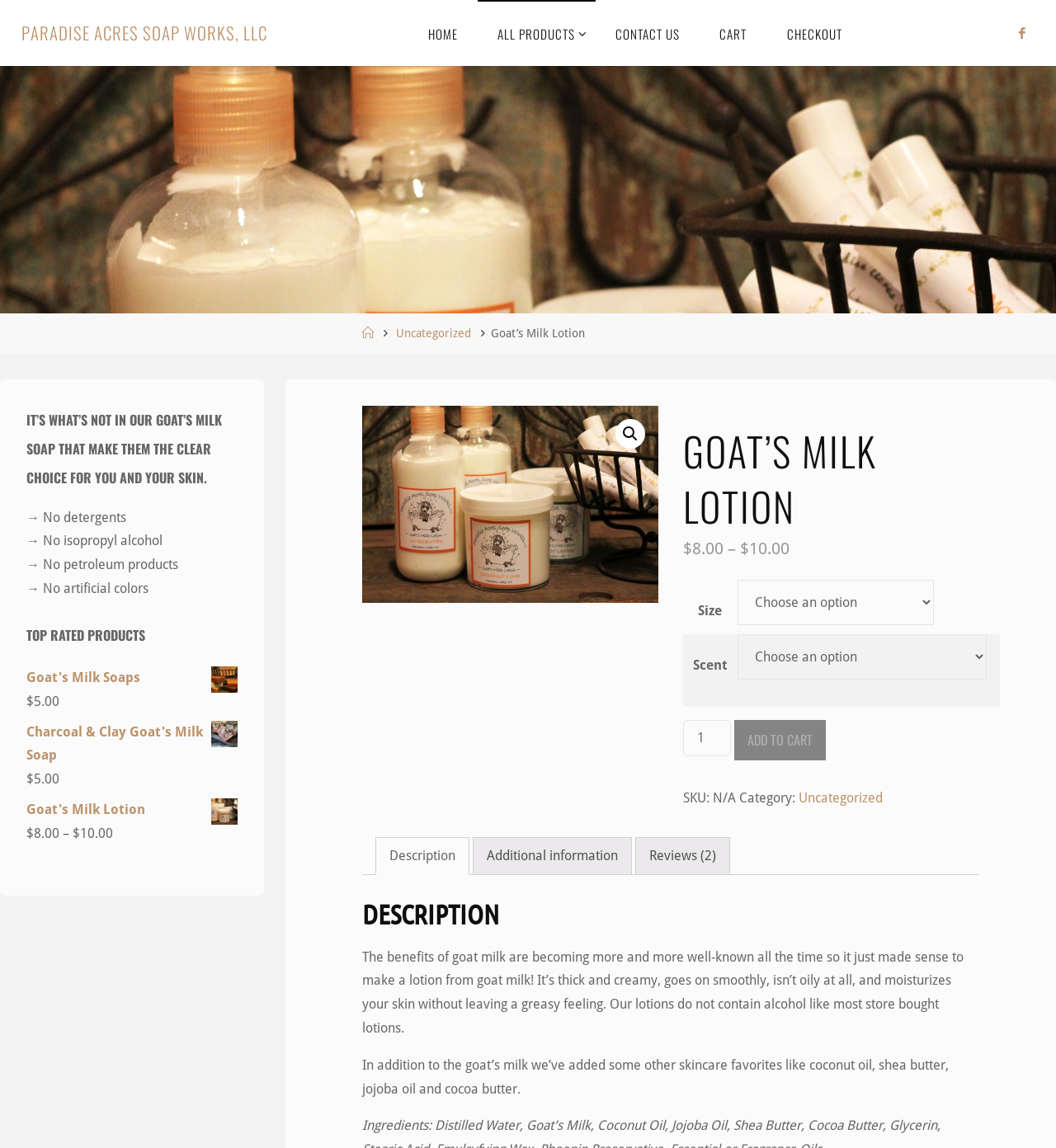Find the bounding box coordinates for the element that must be clicked to complete the instruction: "Click on 'April 2019'". The coordinates should be four float numbers between 0 and 1, indicated as [left, top, right, bottom].

None